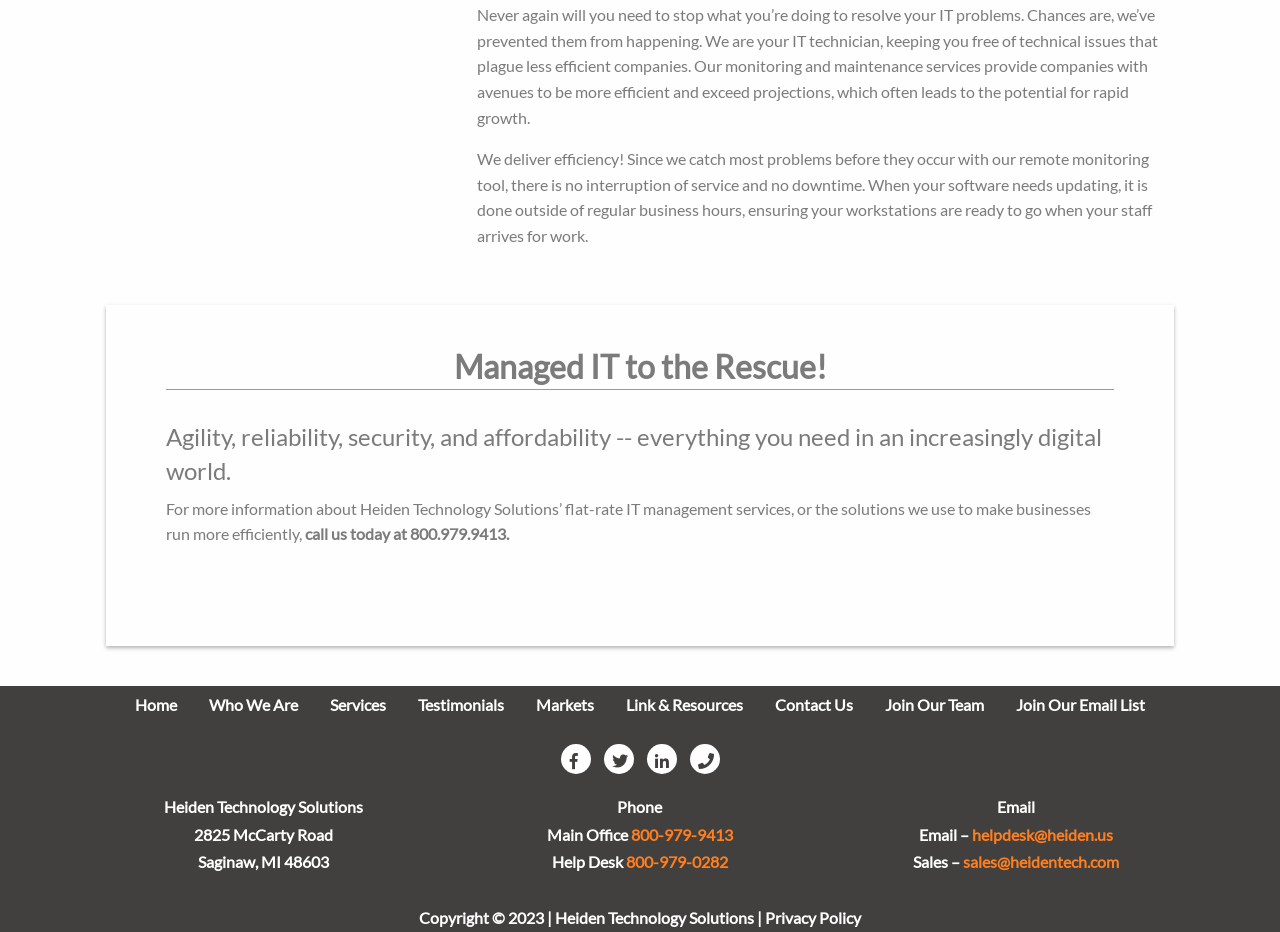Please identify the bounding box coordinates of where to click in order to follow the instruction: "Check 'November 22, 2023'".

None